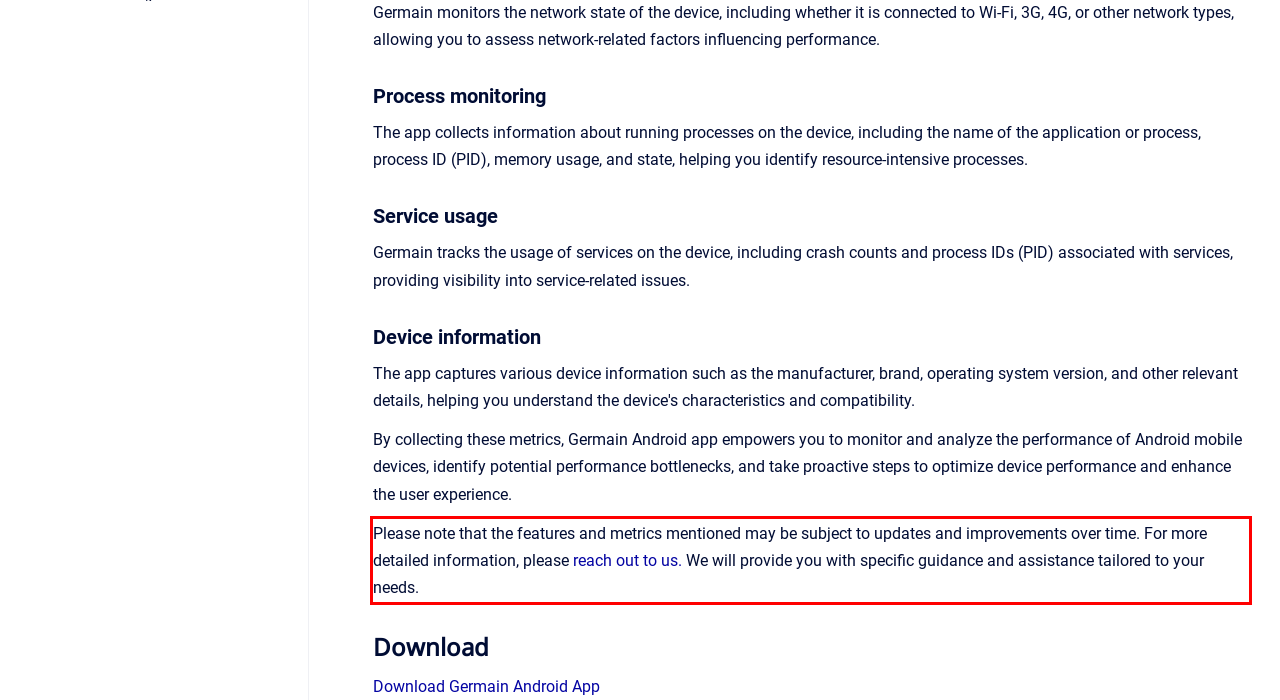There is a screenshot of a webpage with a red bounding box around a UI element. Please use OCR to extract the text within the red bounding box.

Please note that the features and metrics mentioned may be subject to updates and improvements over time. For more detailed information, please reach out to us. We will provide you with specific guidance and assistance tailored to your needs.